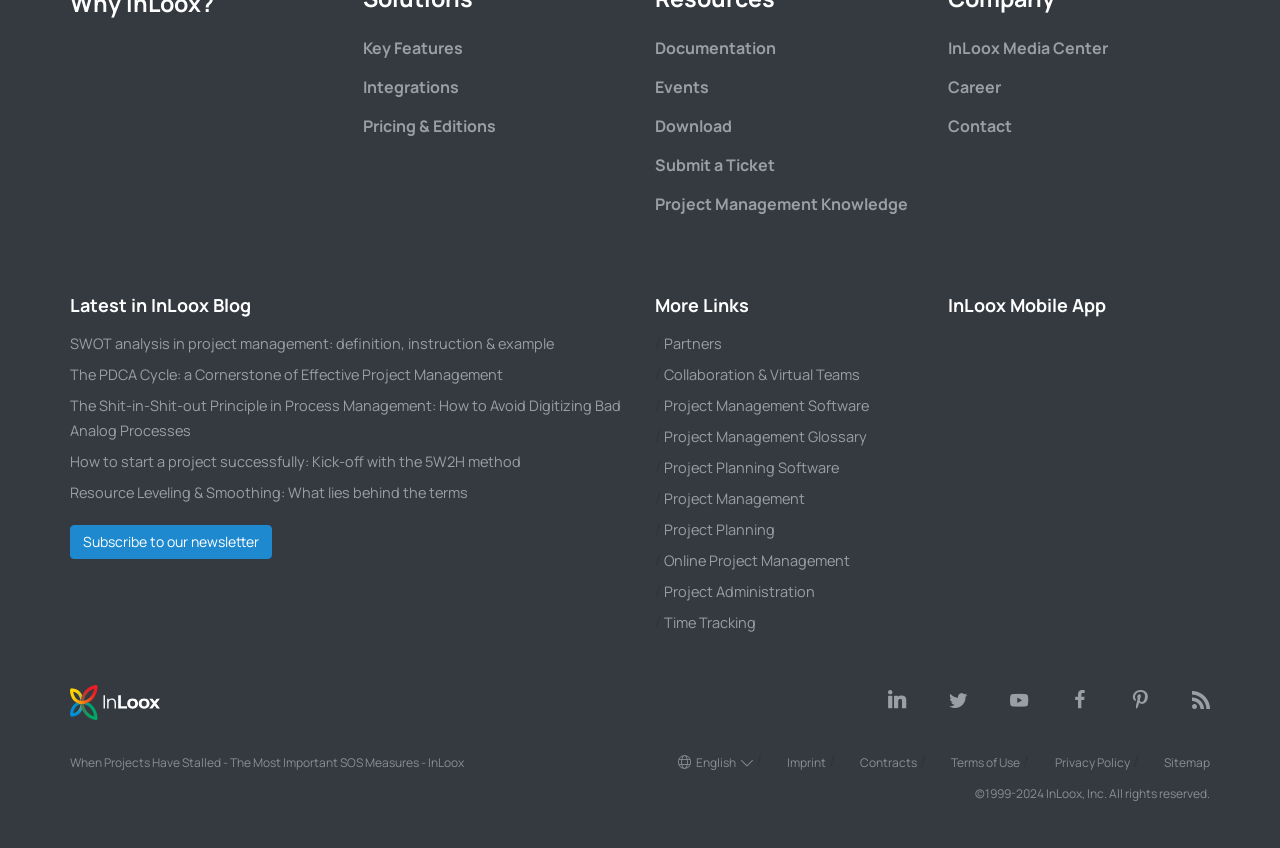Locate the bounding box coordinates of the item that should be clicked to fulfill the instruction: "Download InLoox".

[0.512, 0.135, 0.572, 0.161]